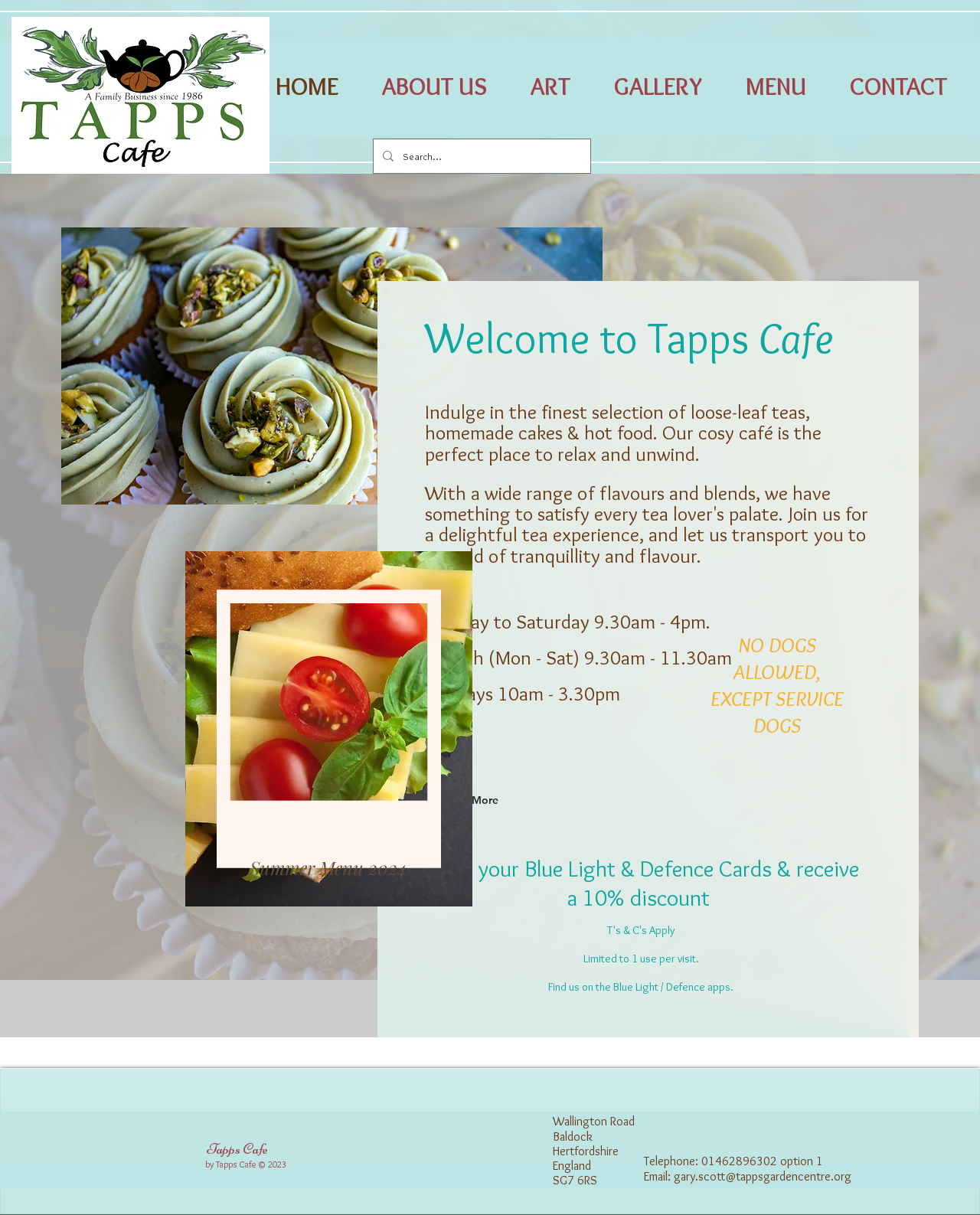Extract the main heading text from the webpage.

Welcome to Tapps Cafe